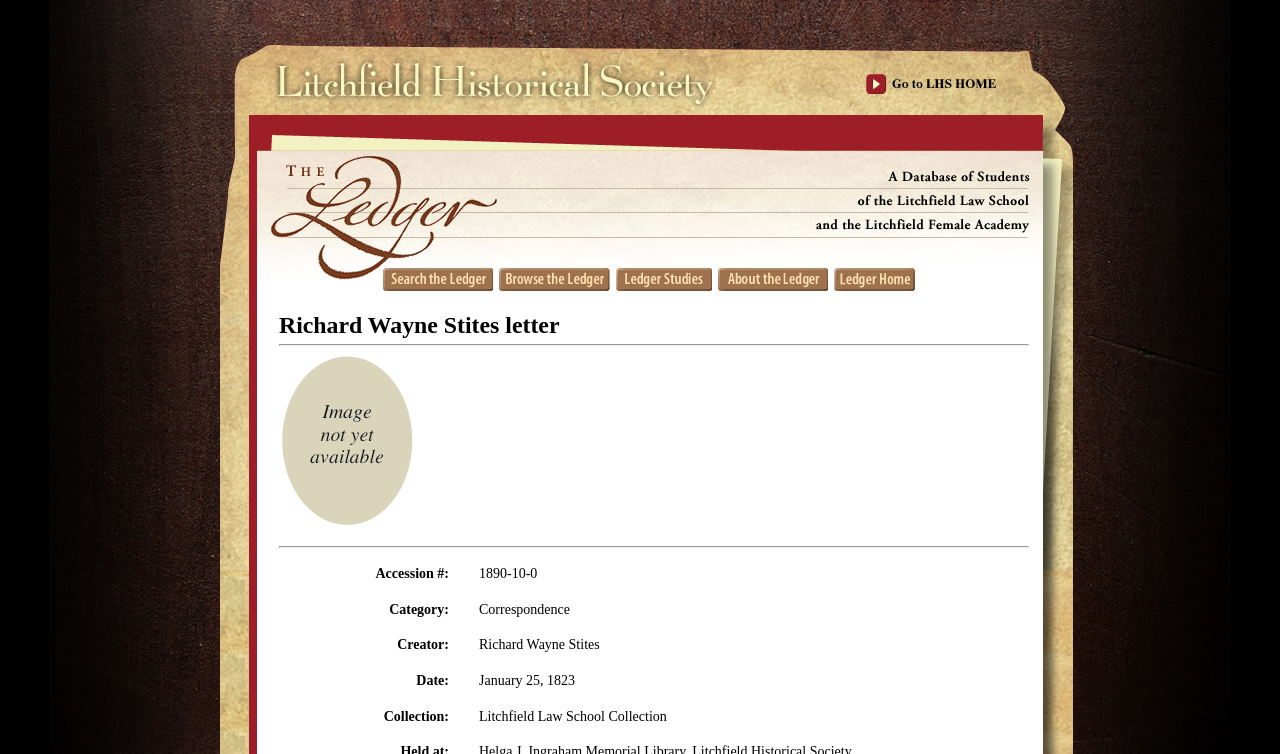Using the information in the image, could you please answer the following question in detail:
What is the collection of the object?

I found the answer by looking at the 'Collection:' label and its corresponding text, which is 'Litchfield Law School Collection'.